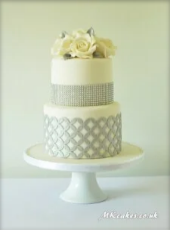Elaborate on the image with a comprehensive description.

This elegant three-tier anniversary cake features a sophisticated design, showcasing smooth white icing adorned with delicate grey detailing. Each tier is uniquely decorated: the top tier is simply crowned with charming white roses, while the middle tier boasts a stylish silver band that adds a touch of glamour. The bottom tier is intricately patterned with a diamond lattice design, enhancing its visual appeal. Presented on a classic white cake stand, this cake exemplifies a perfect centerpiece for celebrating special moments, creating a beautiful way to commemorate an anniversary that resonates with elegance and style.